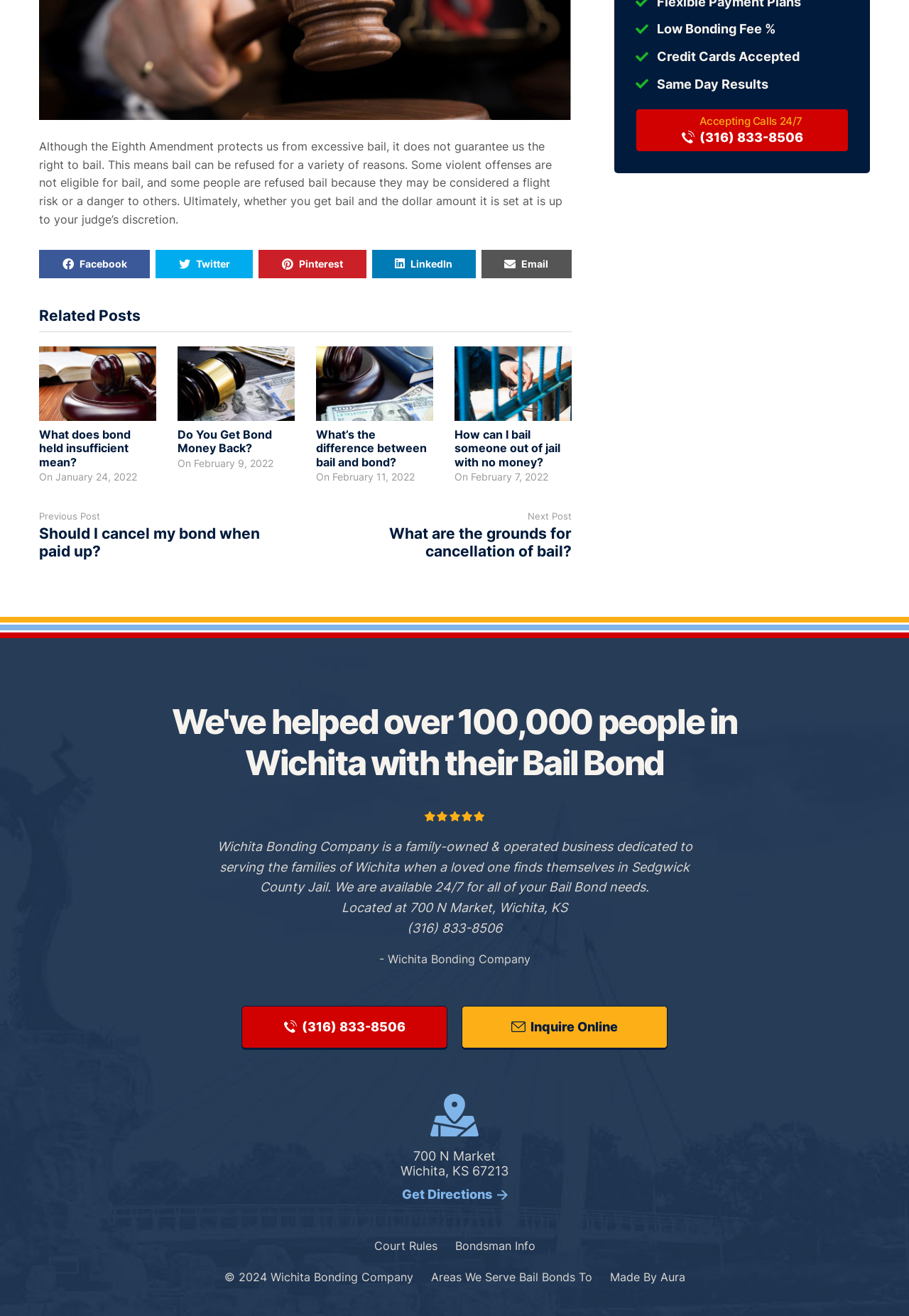Using the provided description: "Made By Aura", find the bounding box coordinates of the corresponding UI element. The output should be four float numbers between 0 and 1, in the format [left, top, right, bottom].

[0.671, 0.965, 0.754, 0.976]